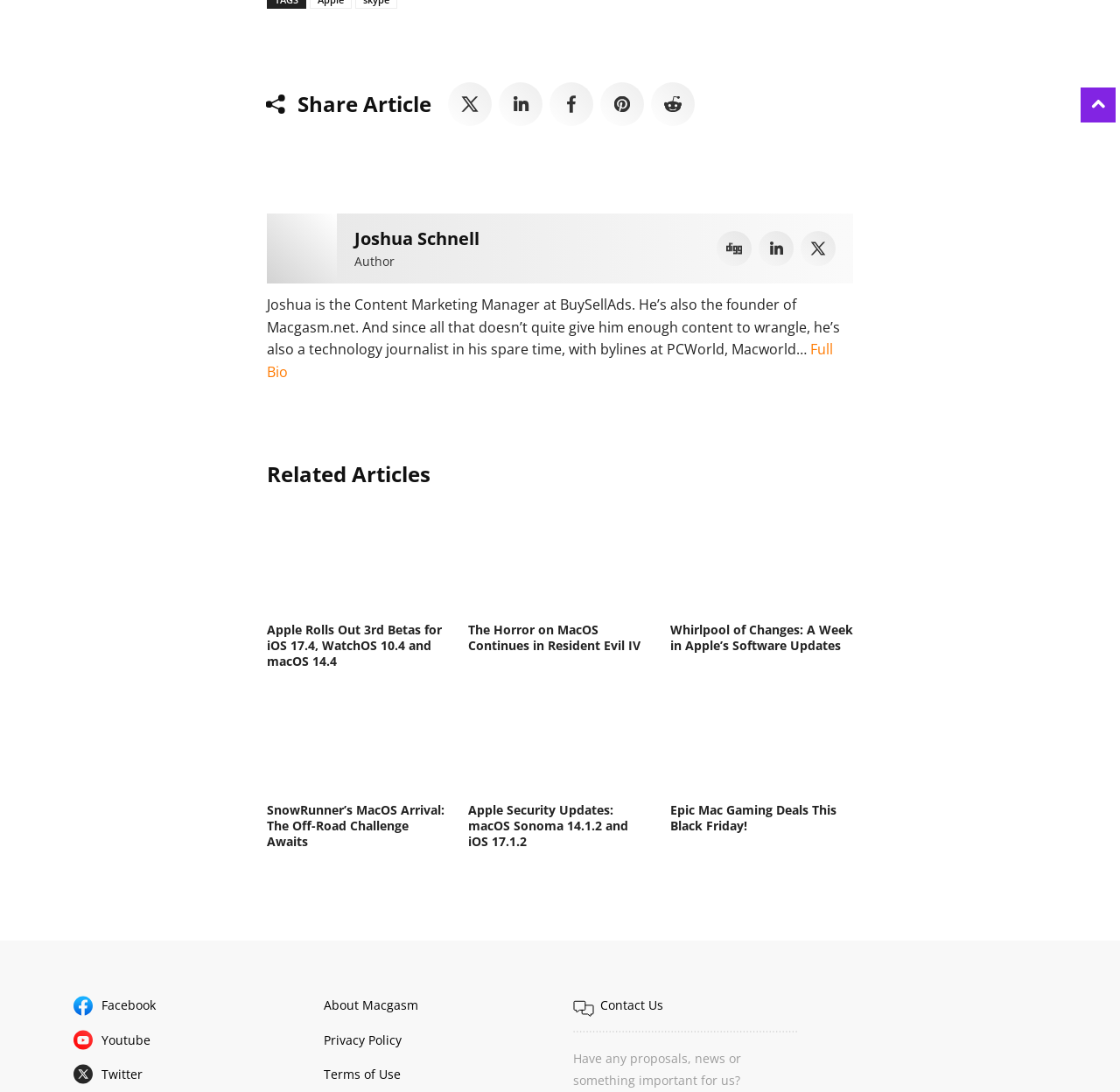Find and provide the bounding box coordinates for the UI element described with: "title="Twitter"".

[0.715, 0.212, 0.746, 0.244]